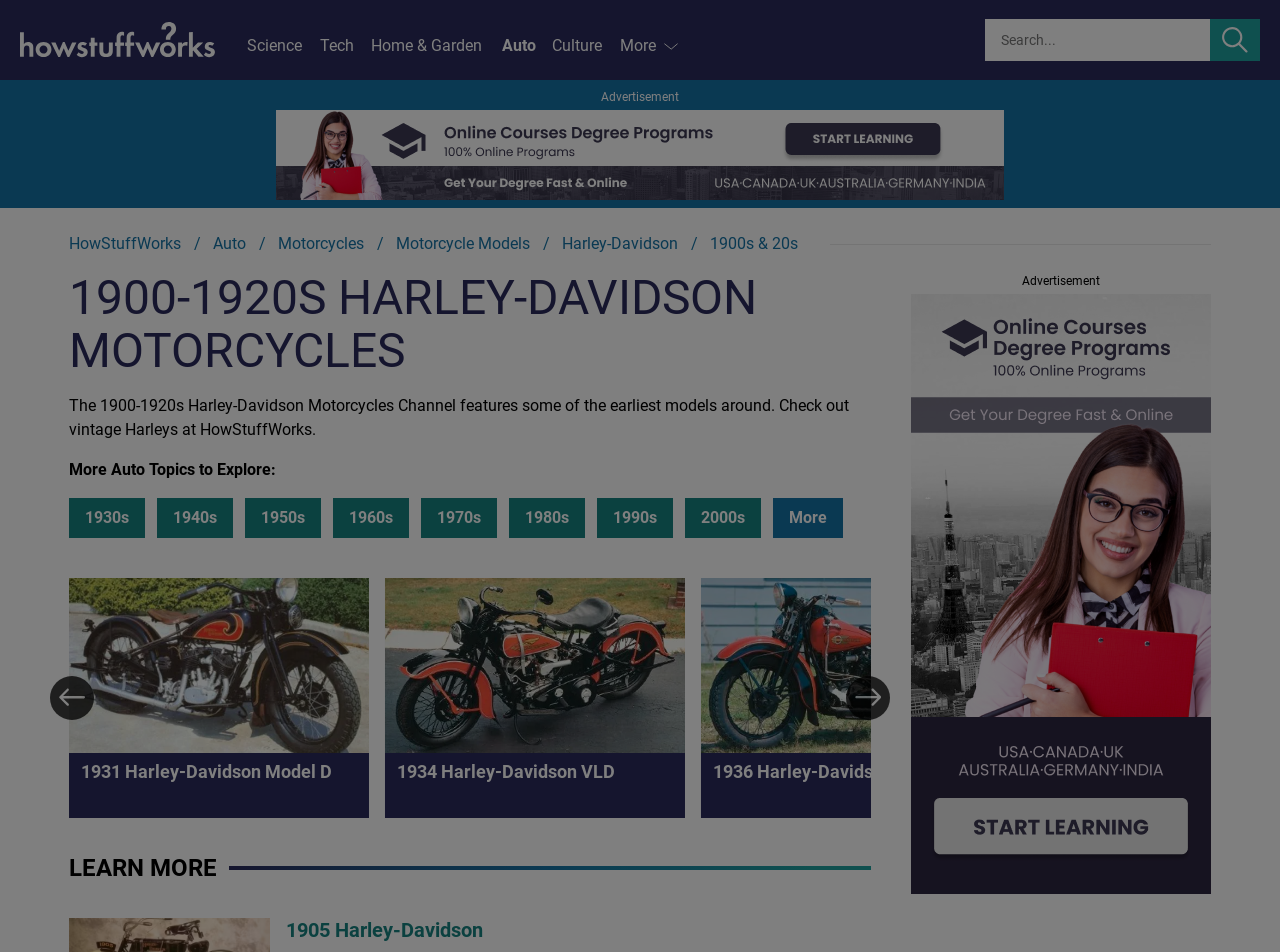How many images are there in the webpage?
Look at the image and respond with a one-word or short-phrase answer.

11